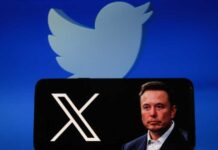What is the color of the Twitter bird logo? Please answer the question using a single word or phrase based on the image.

Blue